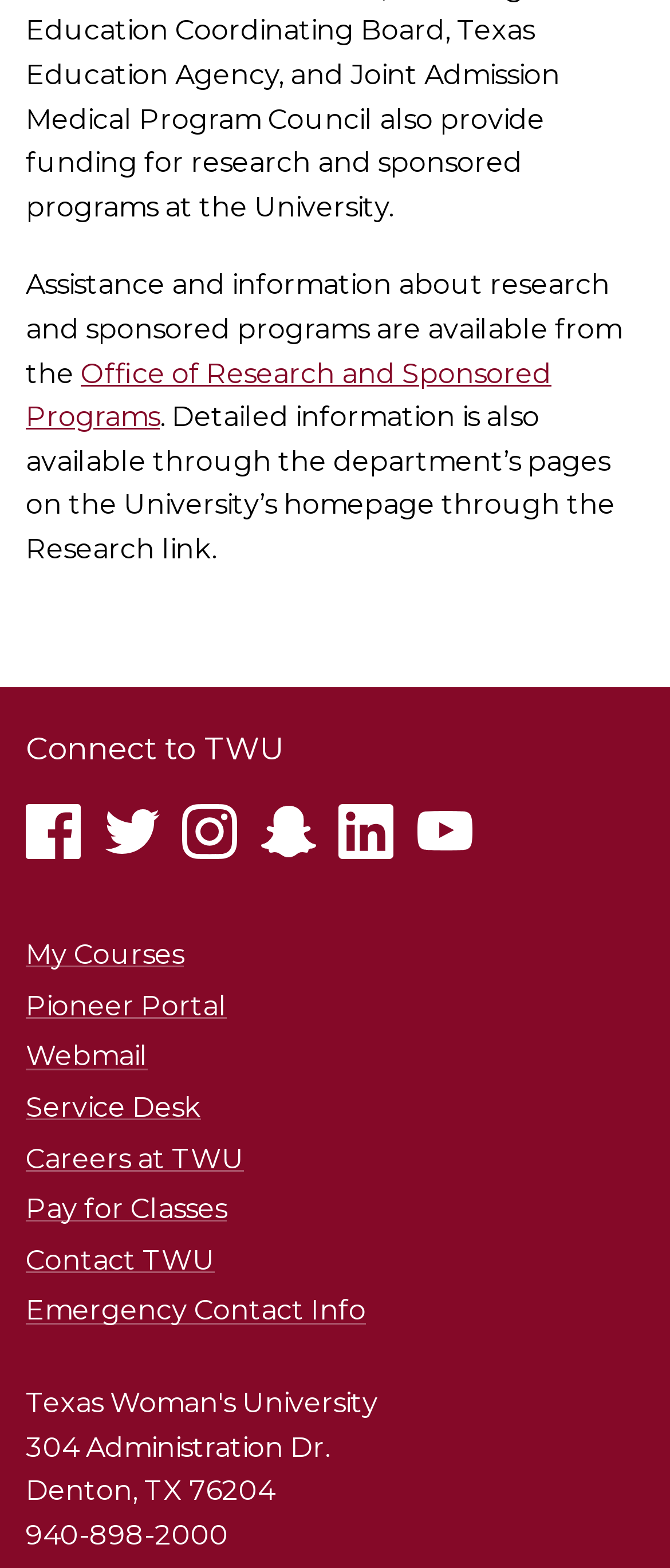How many links are available under 'Connect to TWU'?
Answer briefly with a single word or phrase based on the image.

7